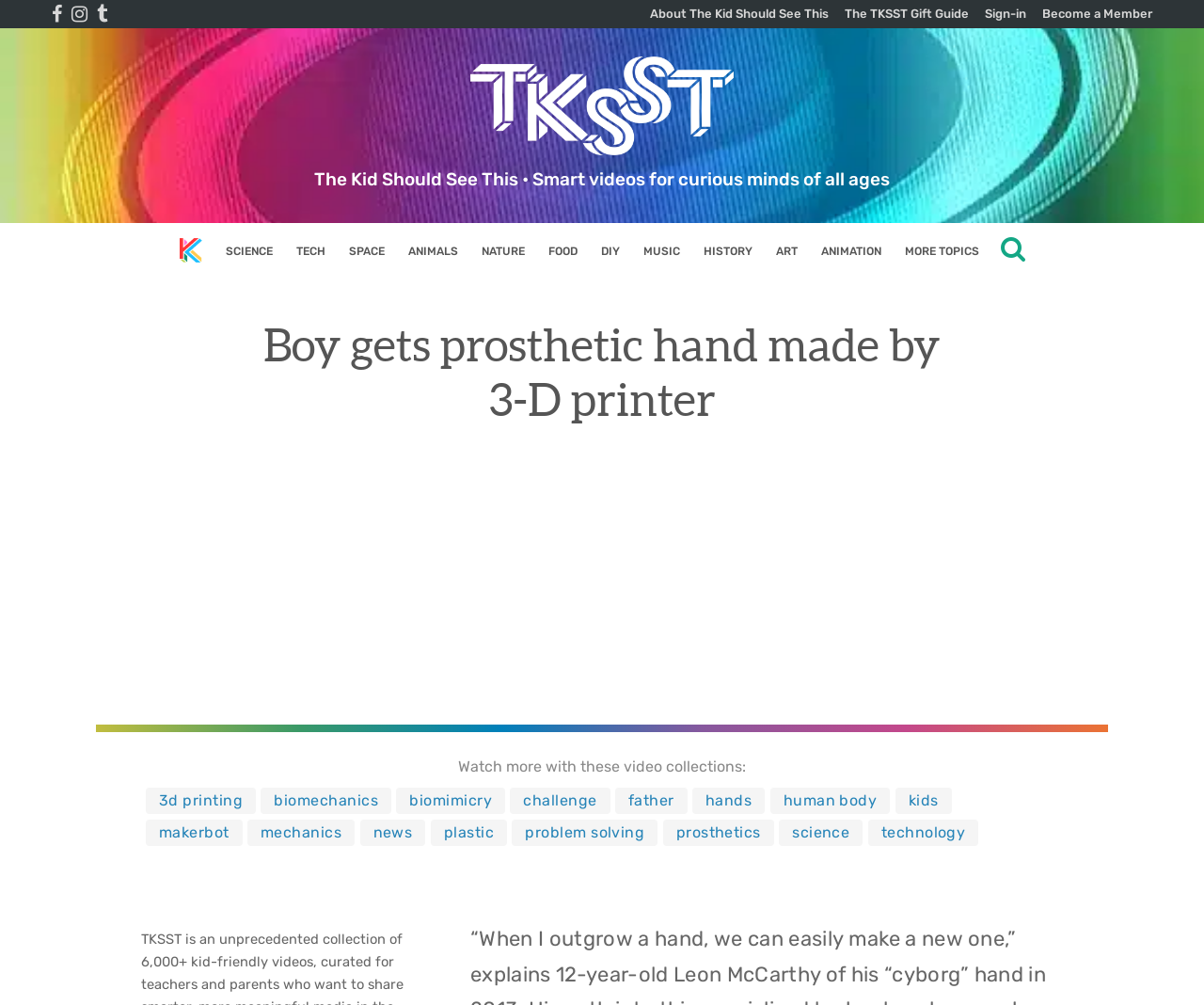Please determine the bounding box of the UI element that matches this description: The TKSST Gift Guide. The coordinates should be given as (top-left x, top-left y, bottom-right x, bottom-right y), with all values between 0 and 1.

[0.702, 0.0, 0.805, 0.028]